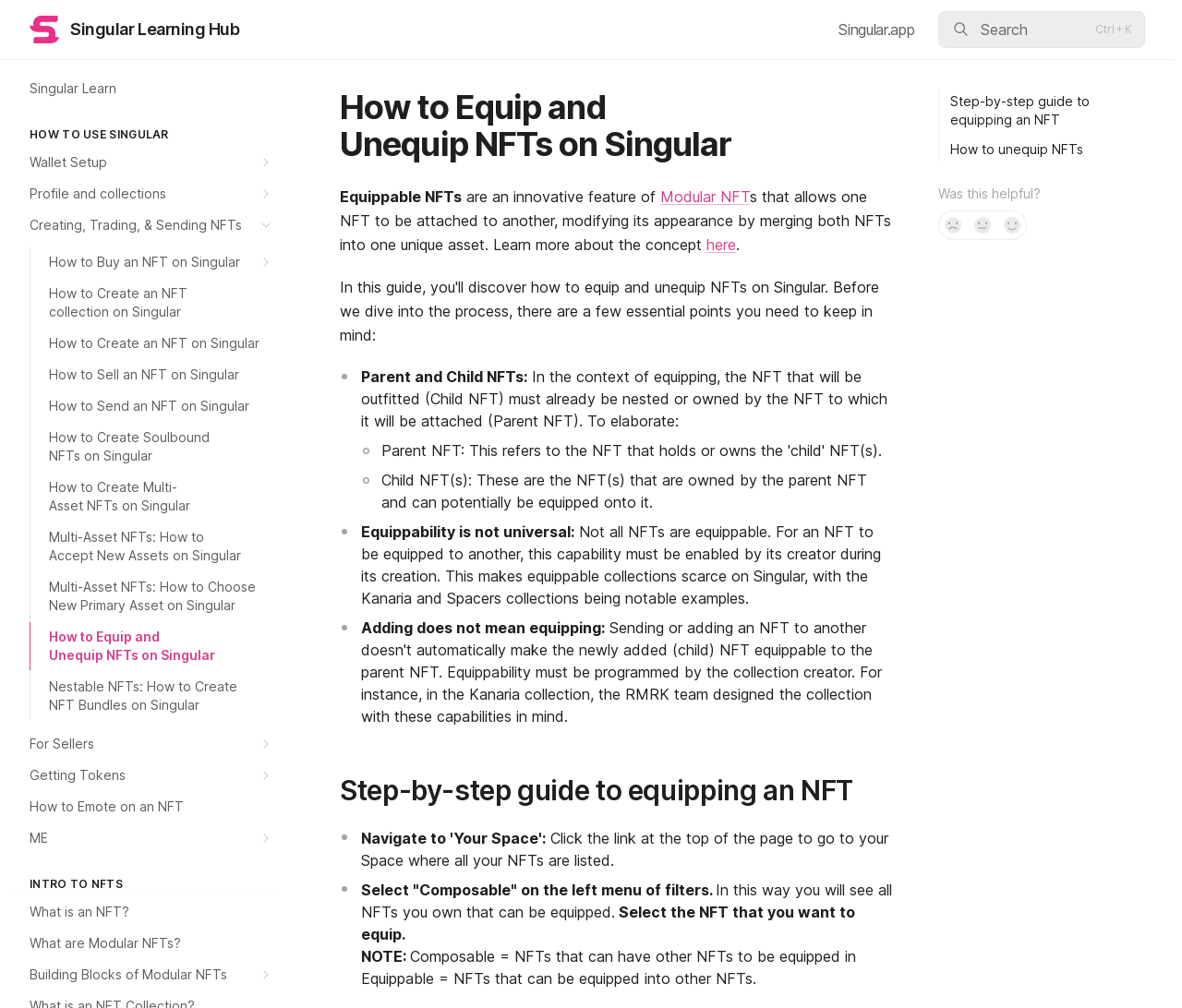What is the purpose of the 'Step-by-step guide to equipping an NFT' link?
Answer the question with just one word or phrase using the image.

to provide a guide on how to equip an NFT